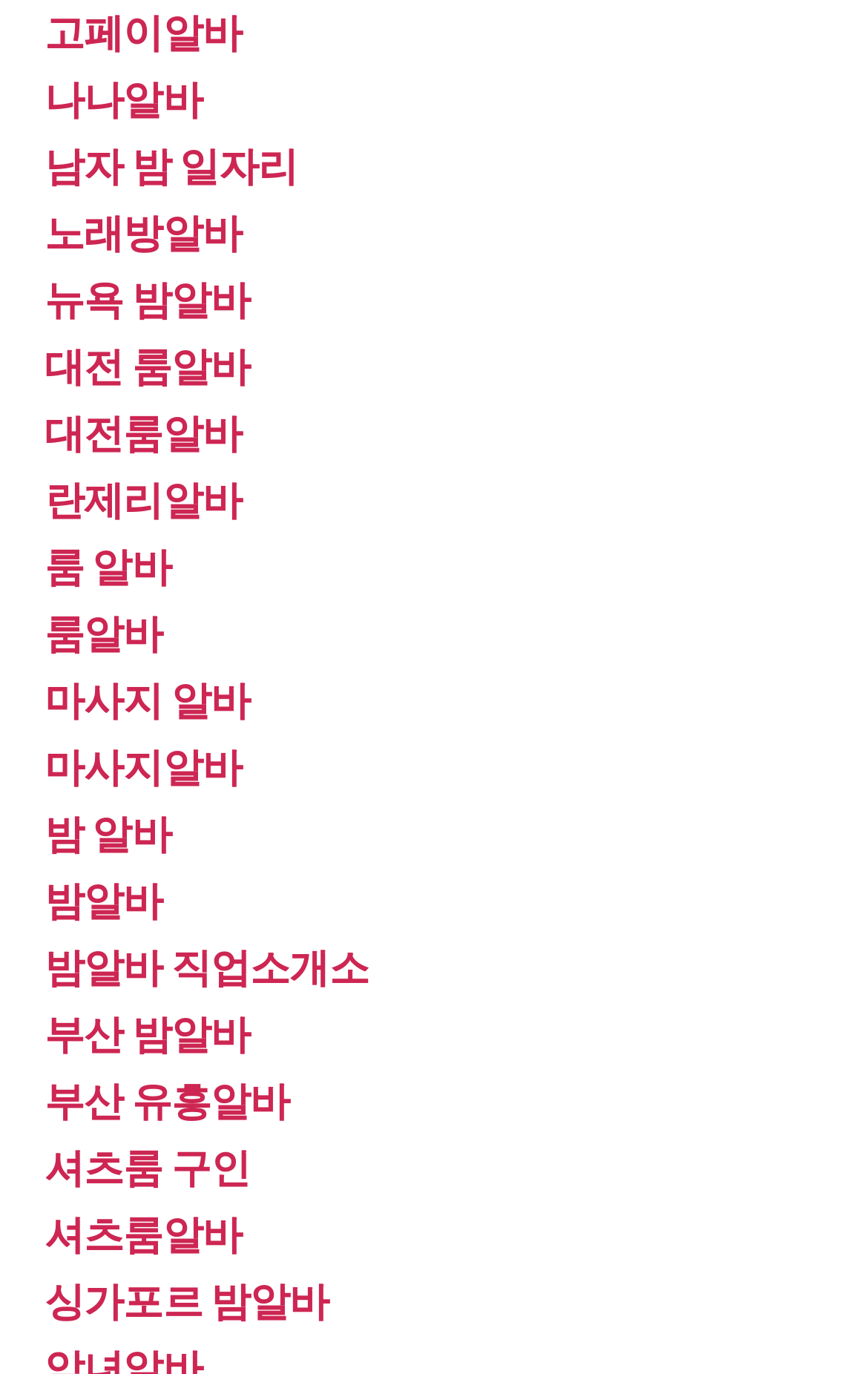Please identify the bounding box coordinates of the element I should click to complete this instruction: 'click 고페이알바 link'. The coordinates should be given as four float numbers between 0 and 1, like this: [left, top, right, bottom].

[0.051, 0.006, 0.279, 0.04]